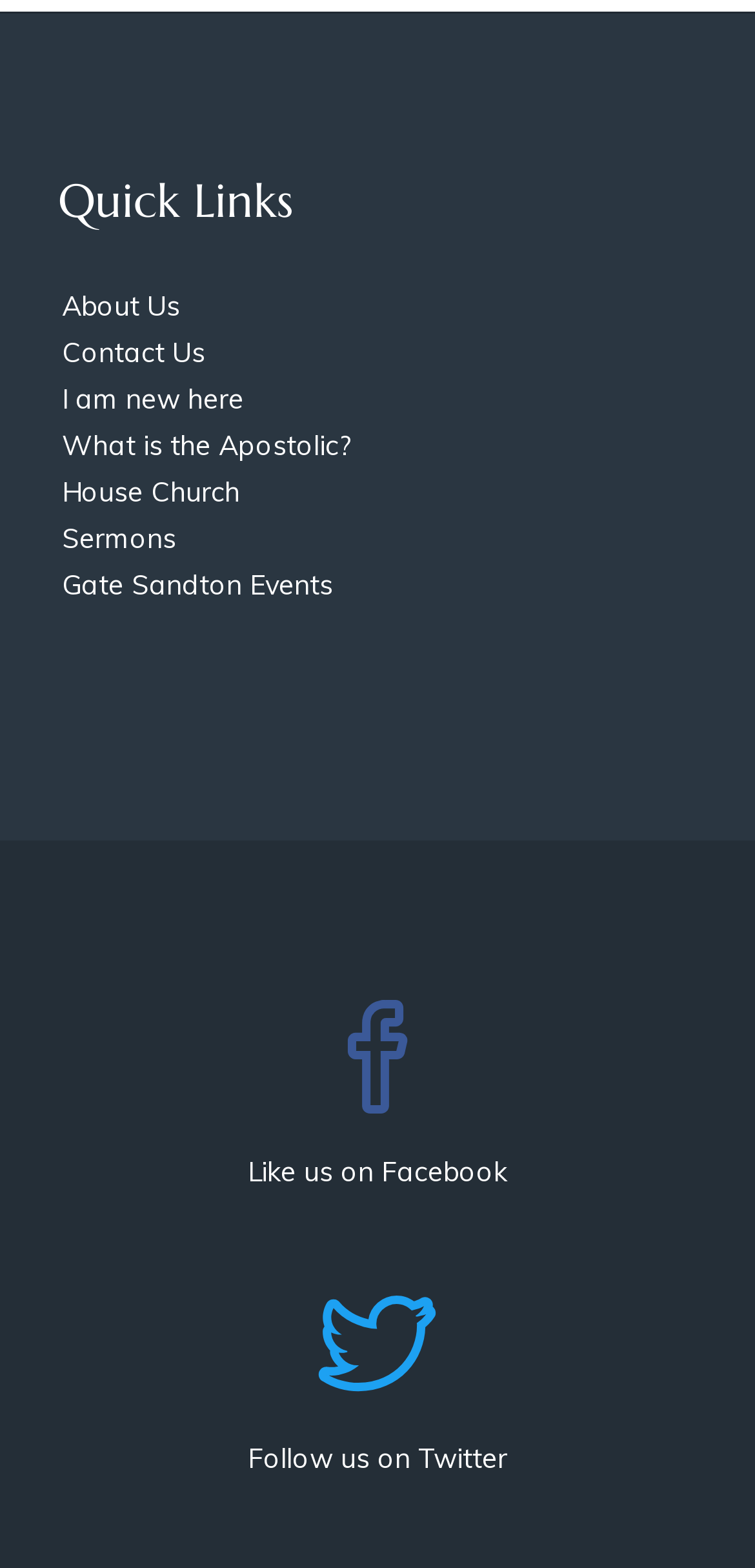Using the image as a reference, answer the following question in as much detail as possible:
What is the purpose of the link with the icon ''?

I couldn't determine the purpose of the link with the icon '' as it doesn't have any accompanying text or description.